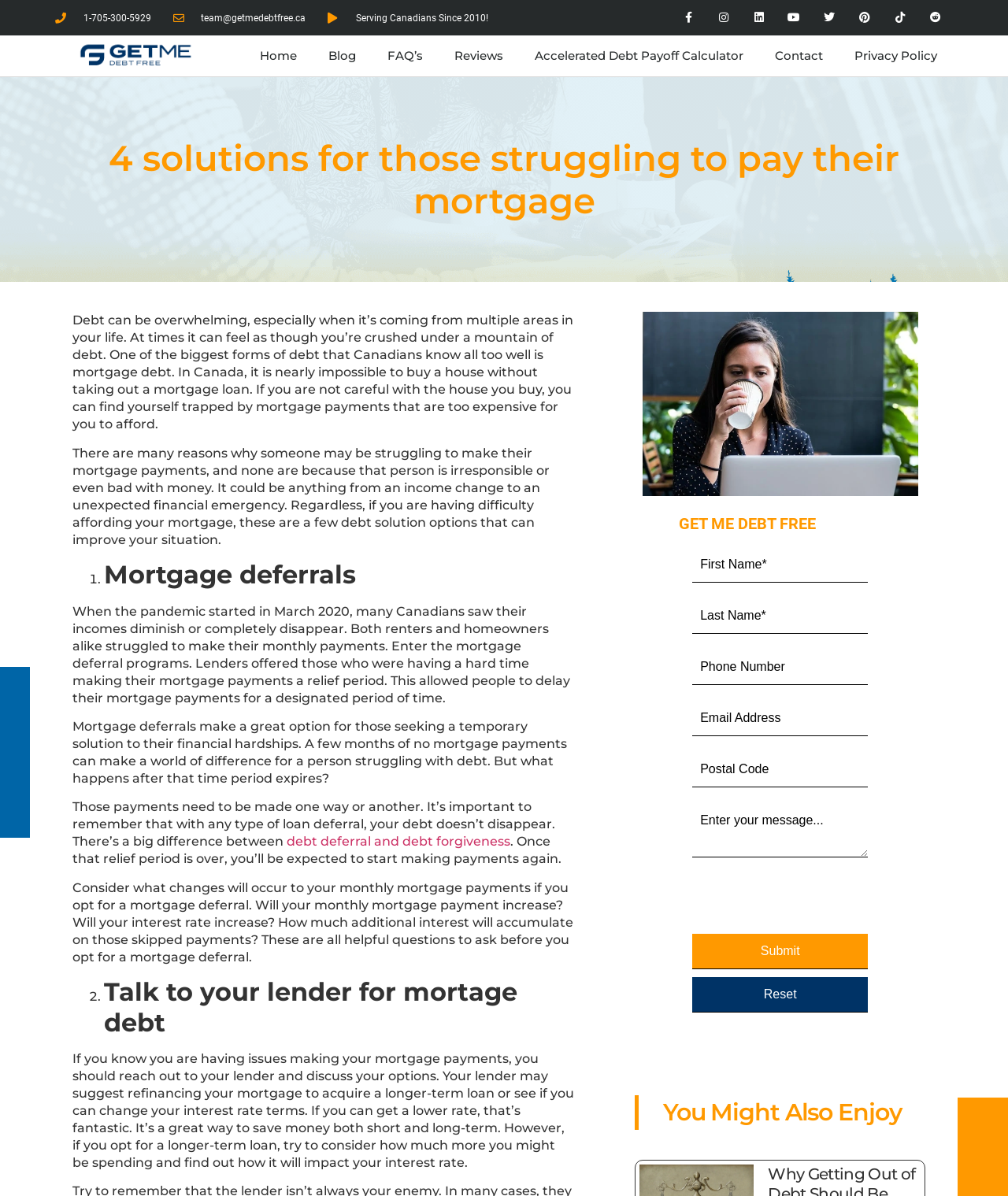Can you find and provide the main heading text of this webpage?

4 solutions for those struggling to pay their mortgage